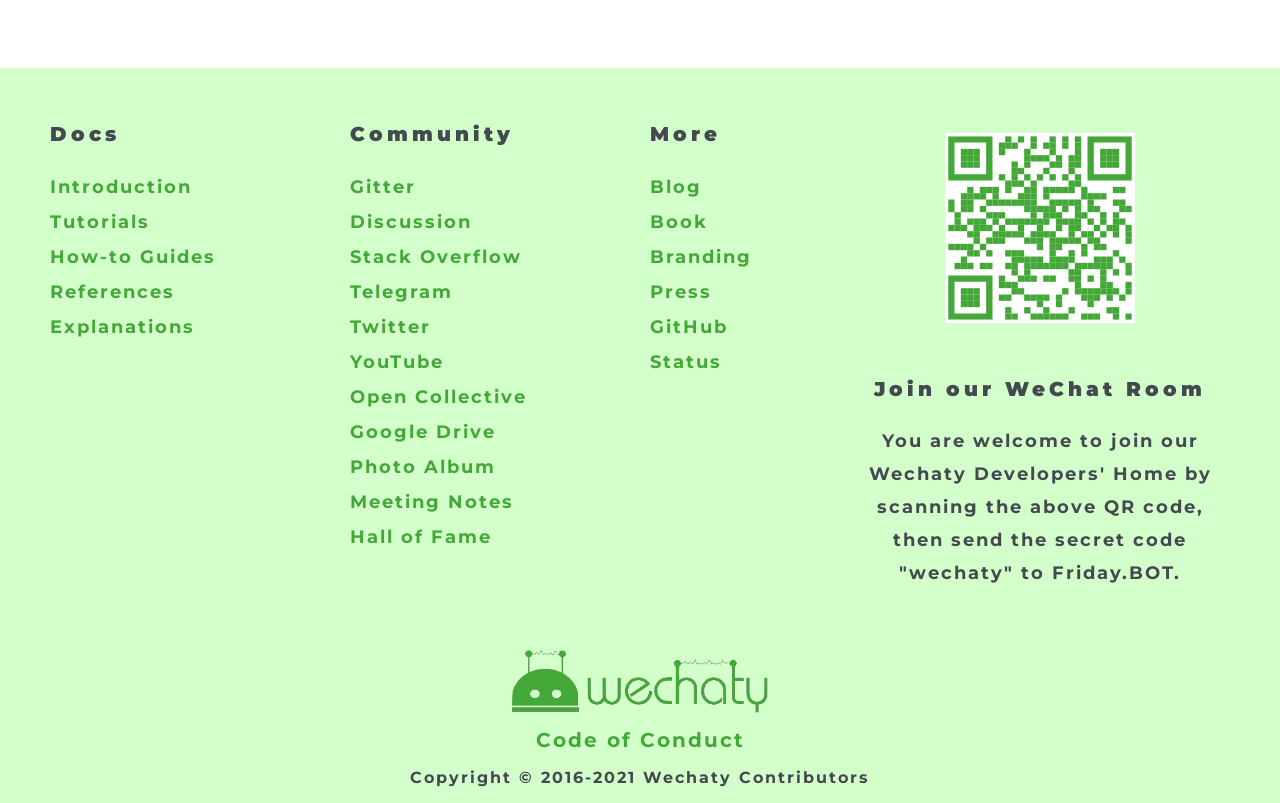Locate the bounding box coordinates of the area you need to click to fulfill this instruction: 'Go to the GitHub page'. The coordinates must be in the form of four float numbers ranging from 0 to 1: [left, top, right, bottom].

[0.508, 0.394, 0.569, 0.421]